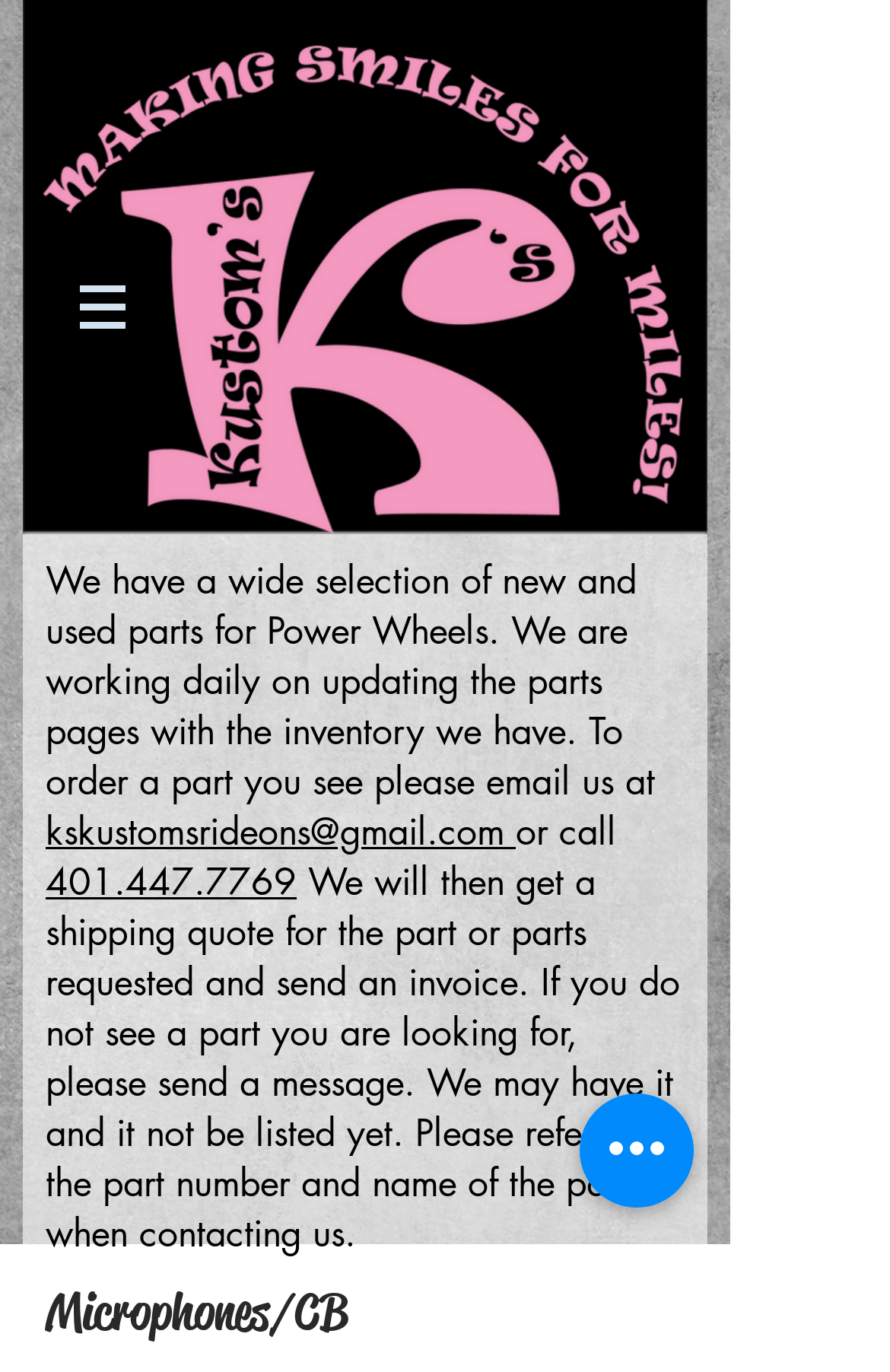What type of parts are listed on the website?
Using the information presented in the image, please offer a detailed response to the question.

The webpage has a heading 'Microphones/CB' which suggests that the website lists parts related to microphones and CB (citizens band) radios, specifically for Power Wheels ride-on toys.